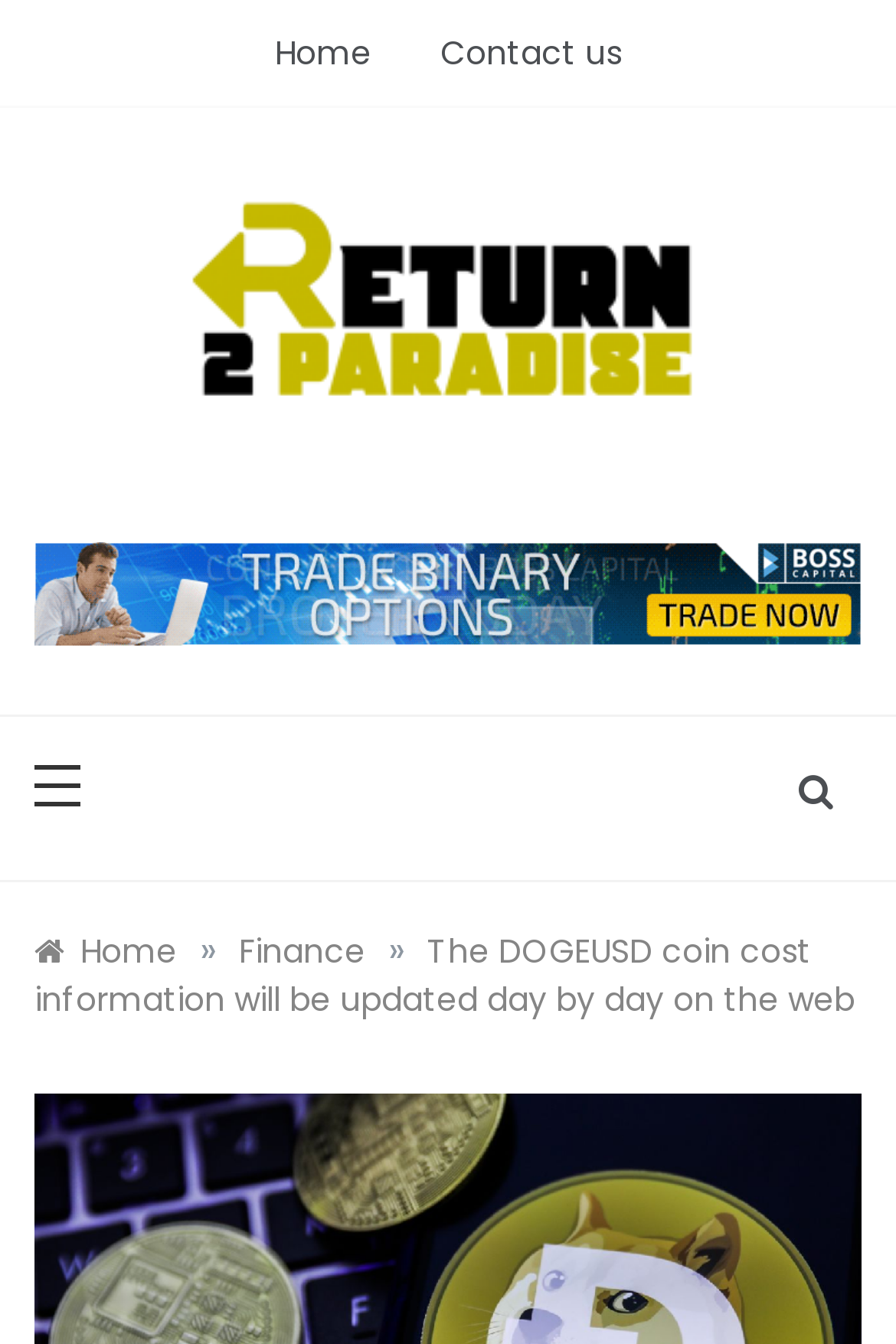Please determine the headline of the webpage and provide its content.

Return 2 Paradise